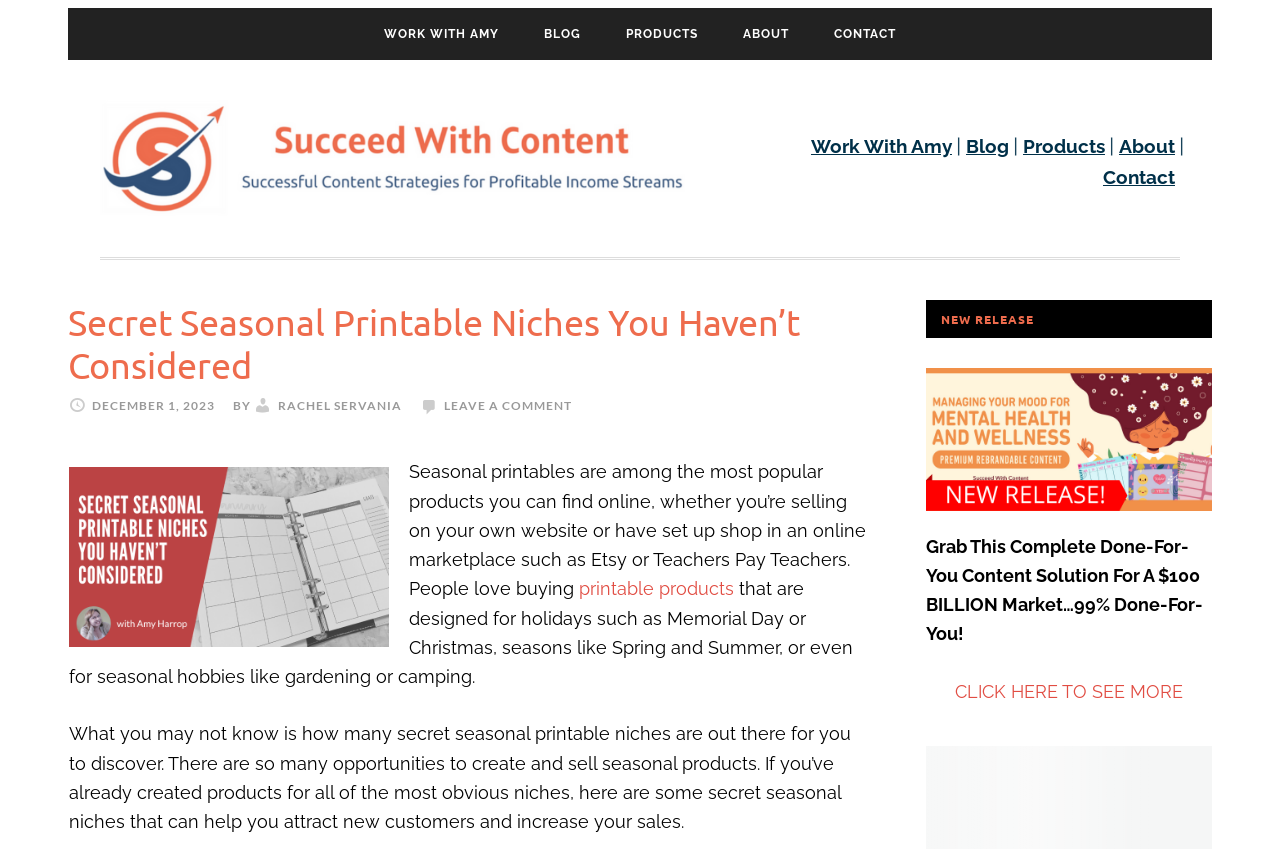Identify and provide the main heading of the webpage.

Secret Seasonal Printable Niches You Haven’t Considered